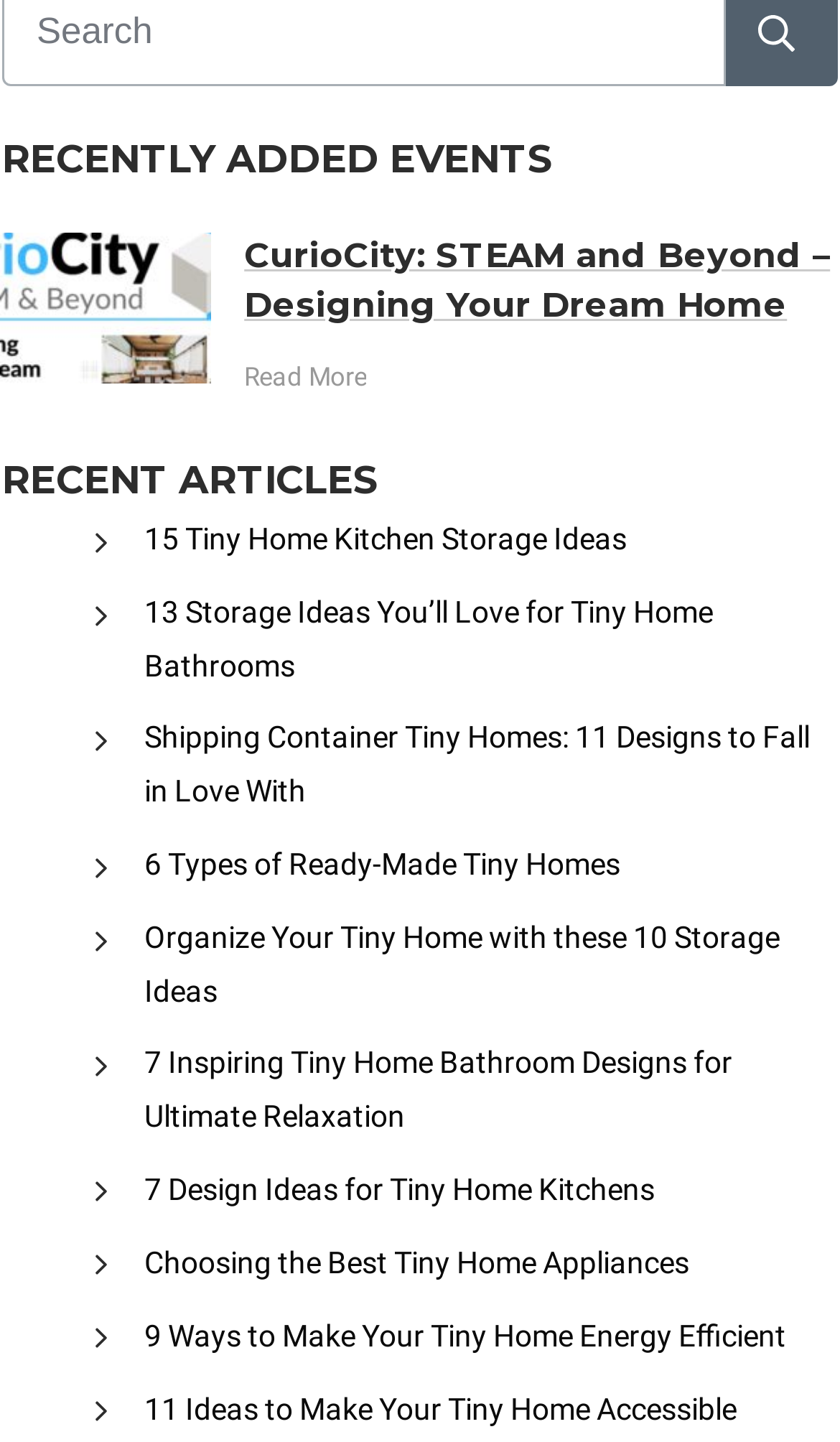How many recent articles are listed?
Answer briefly with a single word or phrase based on the image.

11